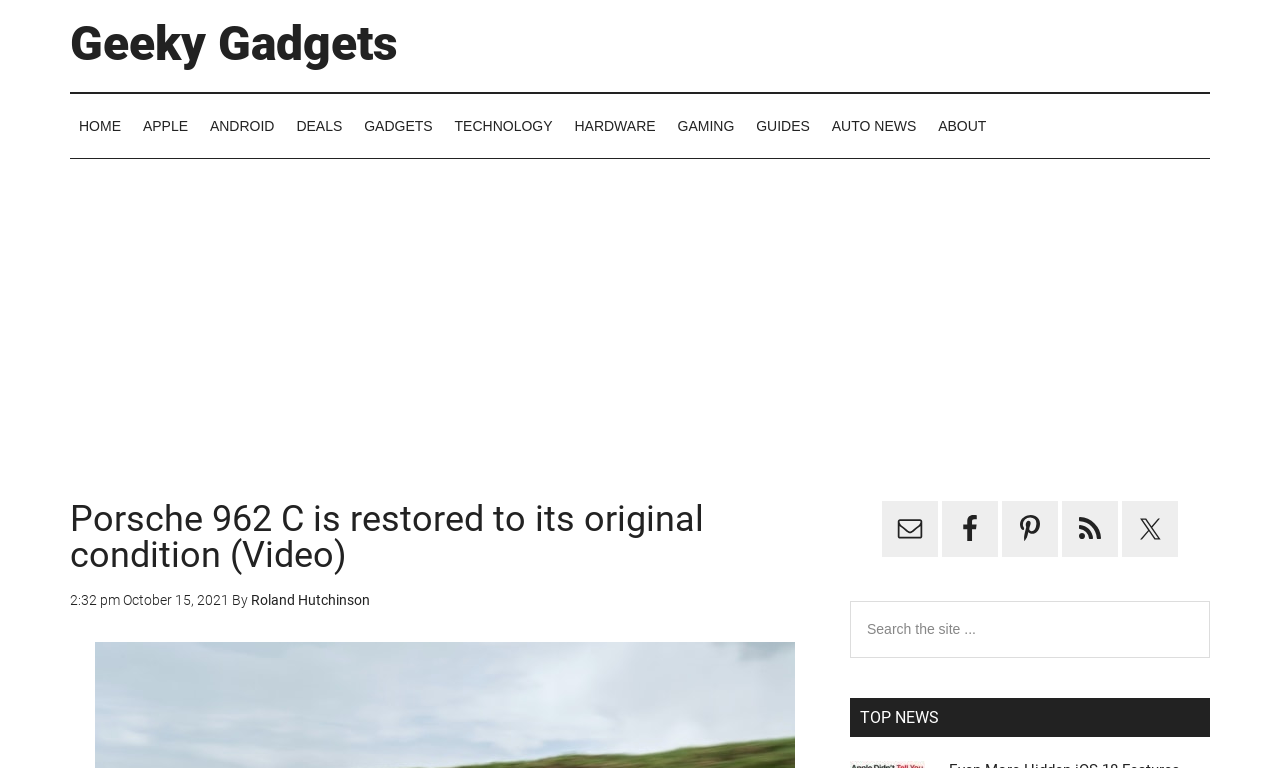Could you highlight the region that needs to be clicked to execute the instruction: "Follow Geeky Gadgets on Facebook"?

[0.736, 0.652, 0.78, 0.725]